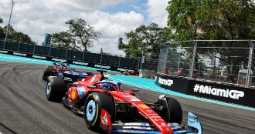Describe all the visual components present in the image.

The image captures an intense moment from the Miami Grand Prix, showcasing two Formula 1 cars navigating a sharp turn on the vibrant track. Prominently displayed is a striking red Ferrari adorned with its iconic branding, skillfully maneuvering ahead of its competitor as they race against the scenic backdrop of palm trees and a blue sky dotted with clouds. The track is lined with safety barriers and prominent branding, including the hashtag #MiamiGP, emphasizing the event's location and excitement. This thrilling scene reflects the high-speed drama and competitive spirit that defines modern Formula 1 racing.